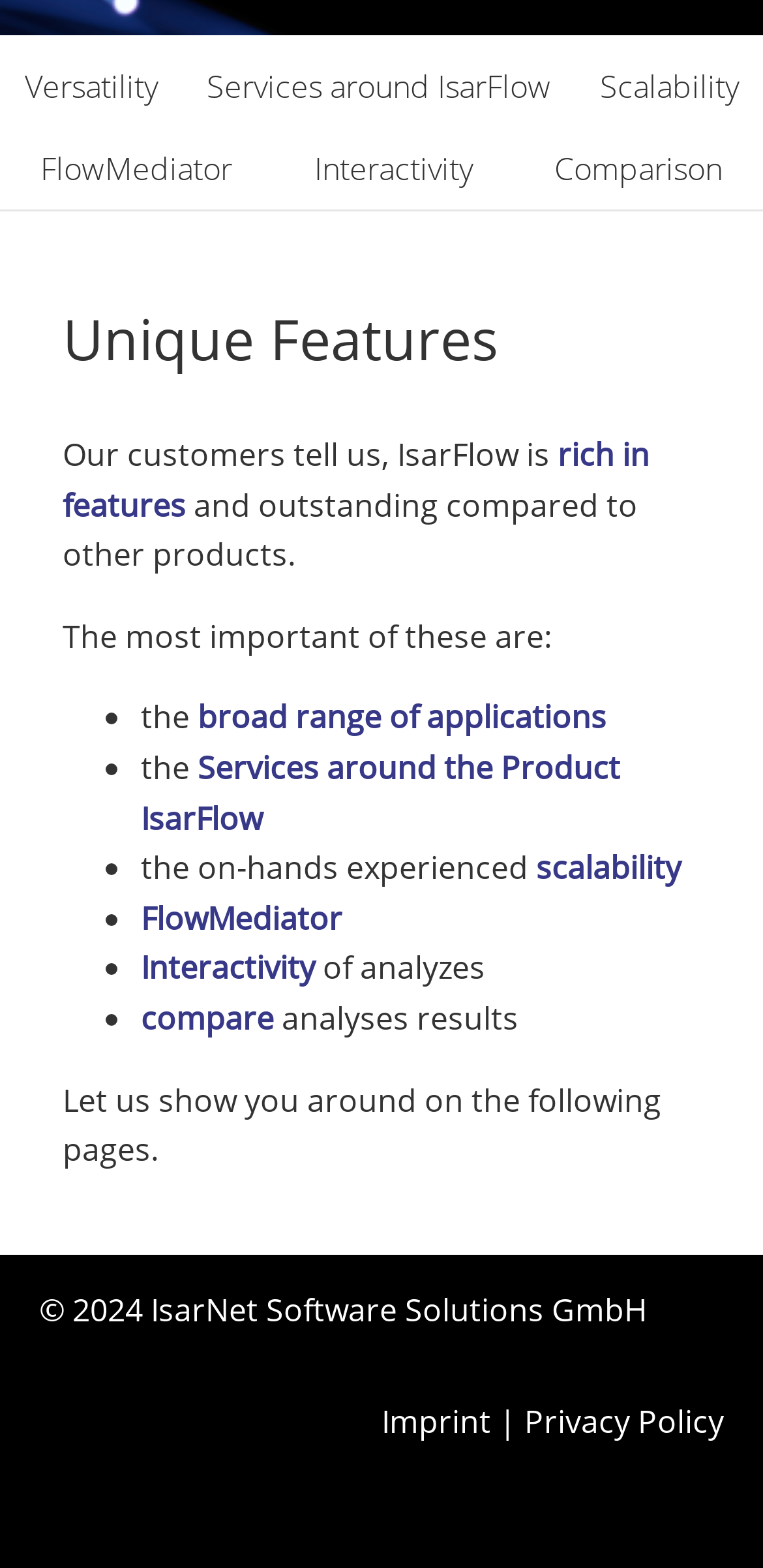Provide the bounding box coordinates of the HTML element this sentence describes: "FlowMediator". The bounding box coordinates consist of four float numbers between 0 and 1, i.e., [left, top, right, bottom].

[0.0, 0.082, 0.358, 0.134]